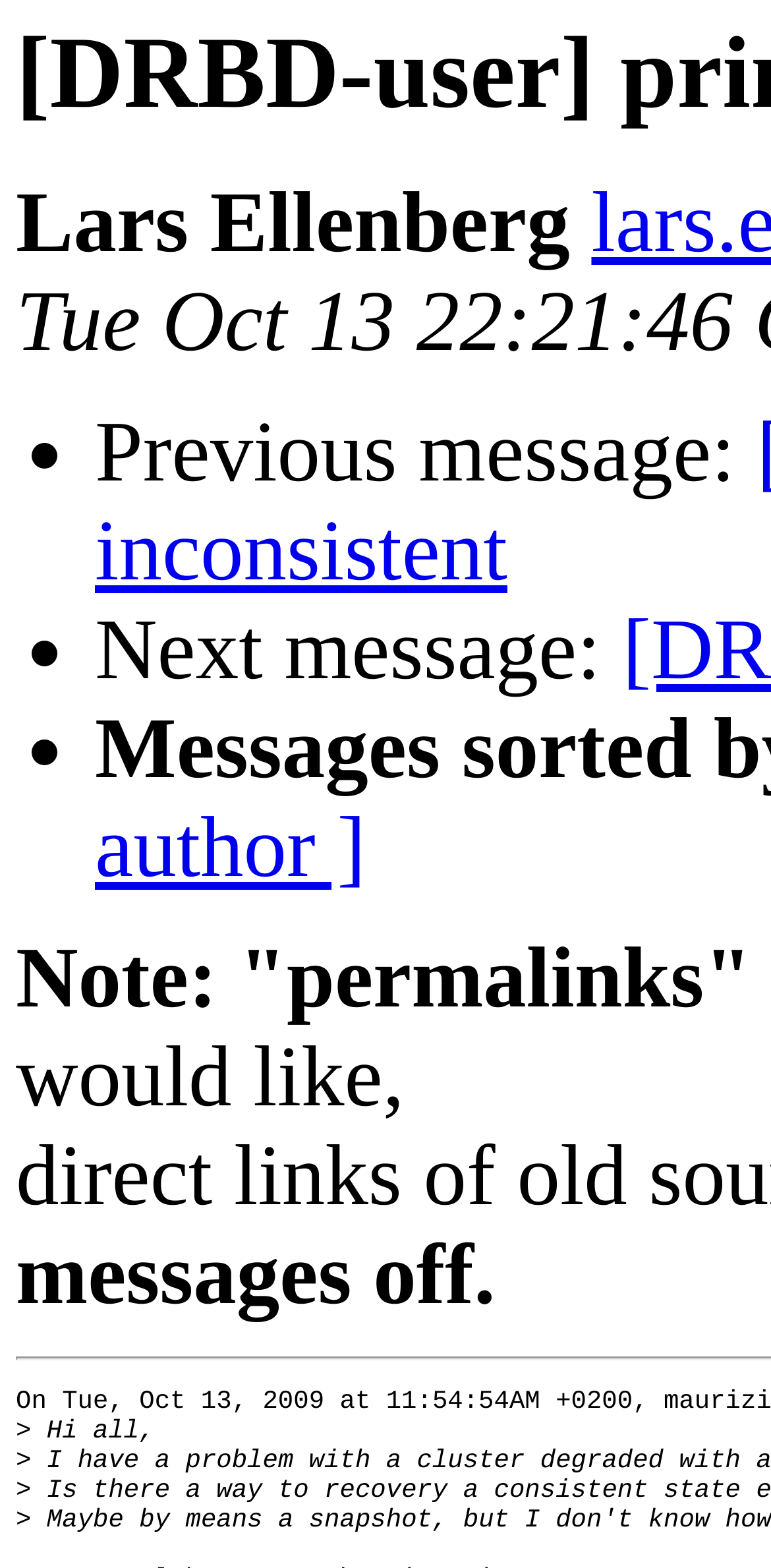Please locate and generate the primary heading on this webpage.

[DRBD-user] primary inconsistent